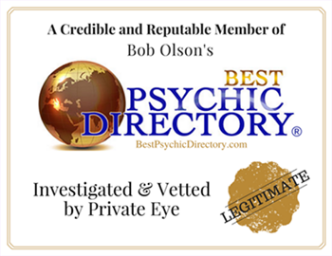Respond with a single word or phrase:
What is the label on the gold seal?

LEGITIMATE